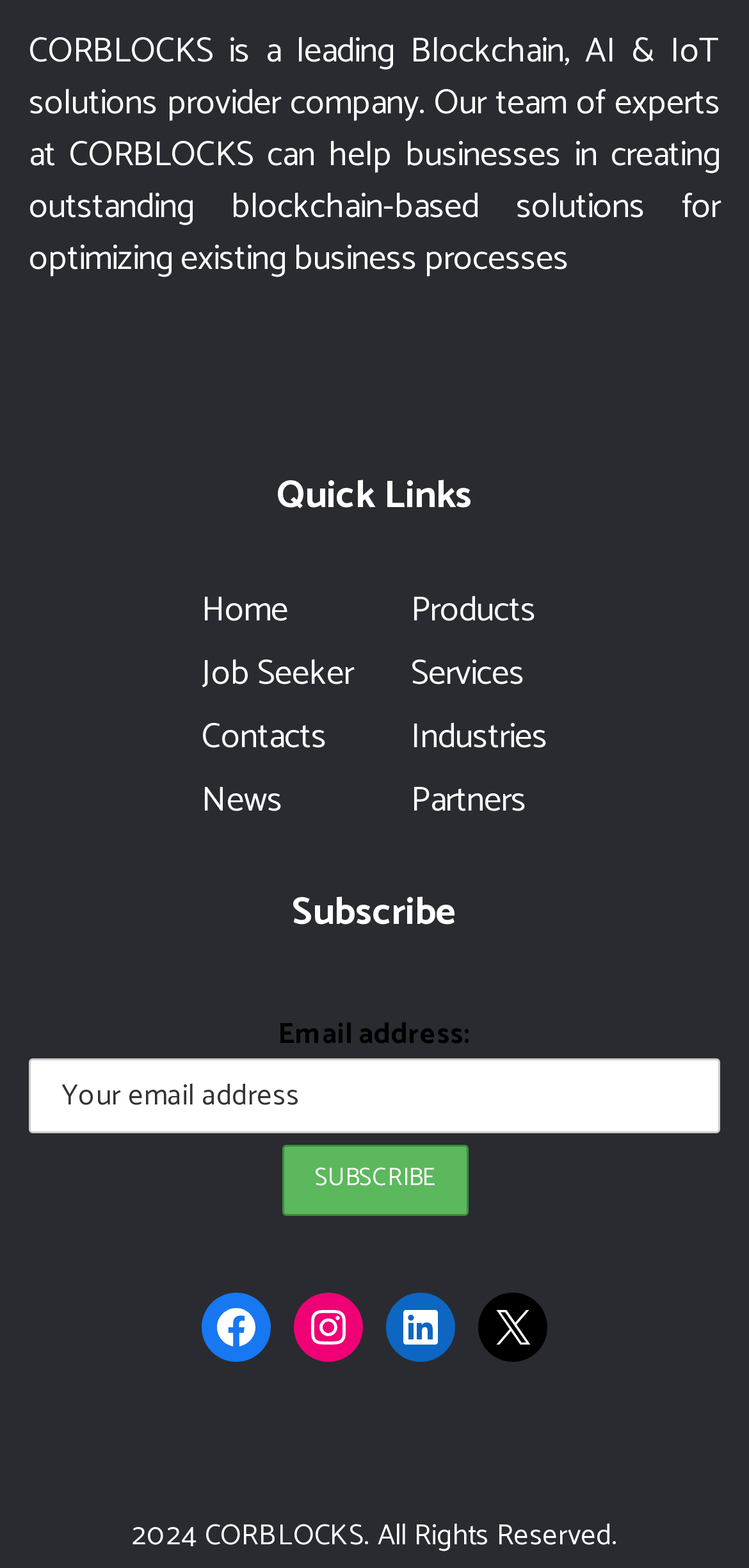Can you find the bounding box coordinates for the UI element given this description: "Job Seeker"? Provide the coordinates as four float numbers between 0 and 1: [left, top, right, bottom].

[0.269, 0.418, 0.472, 0.44]